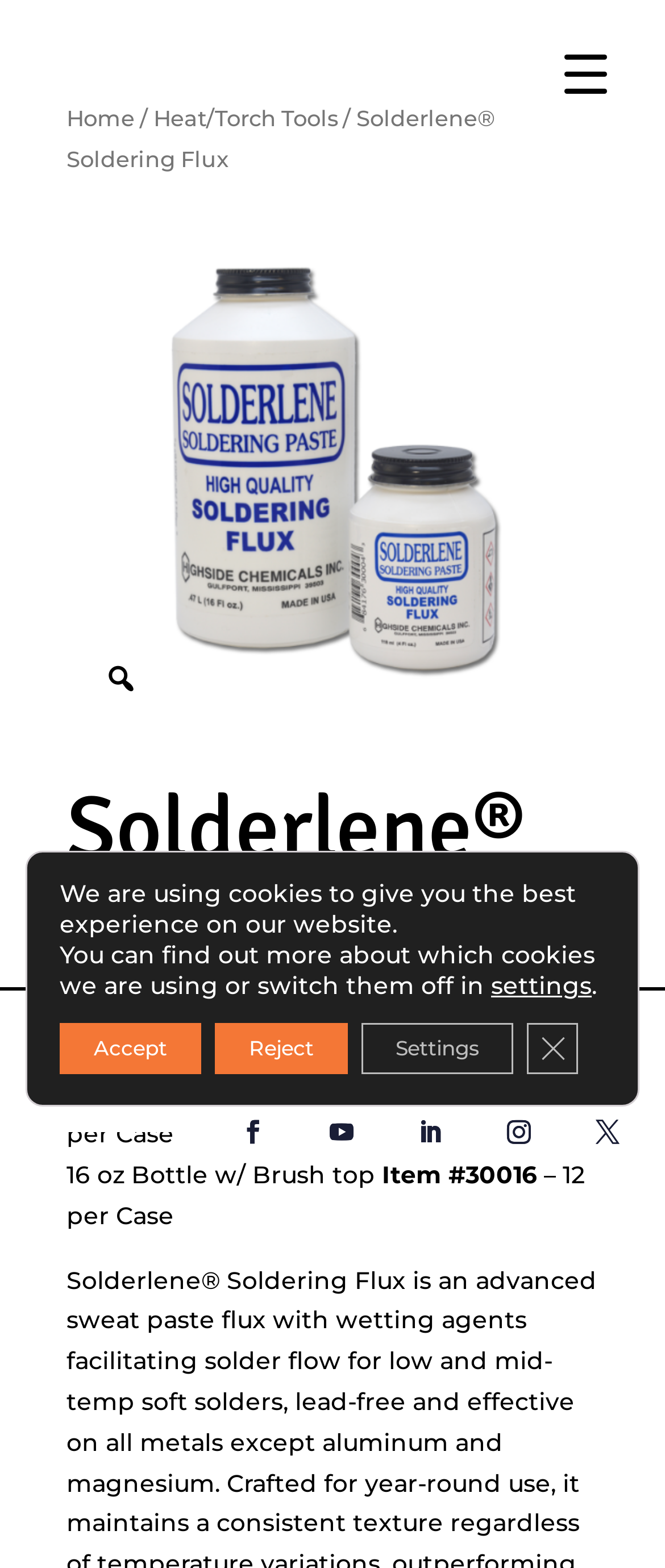Determine the bounding box coordinates of the region I should click to achieve the following instruction: "Go to the home page". Ensure the bounding box coordinates are four float numbers between 0 and 1, i.e., [left, top, right, bottom].

[0.1, 0.067, 0.203, 0.084]